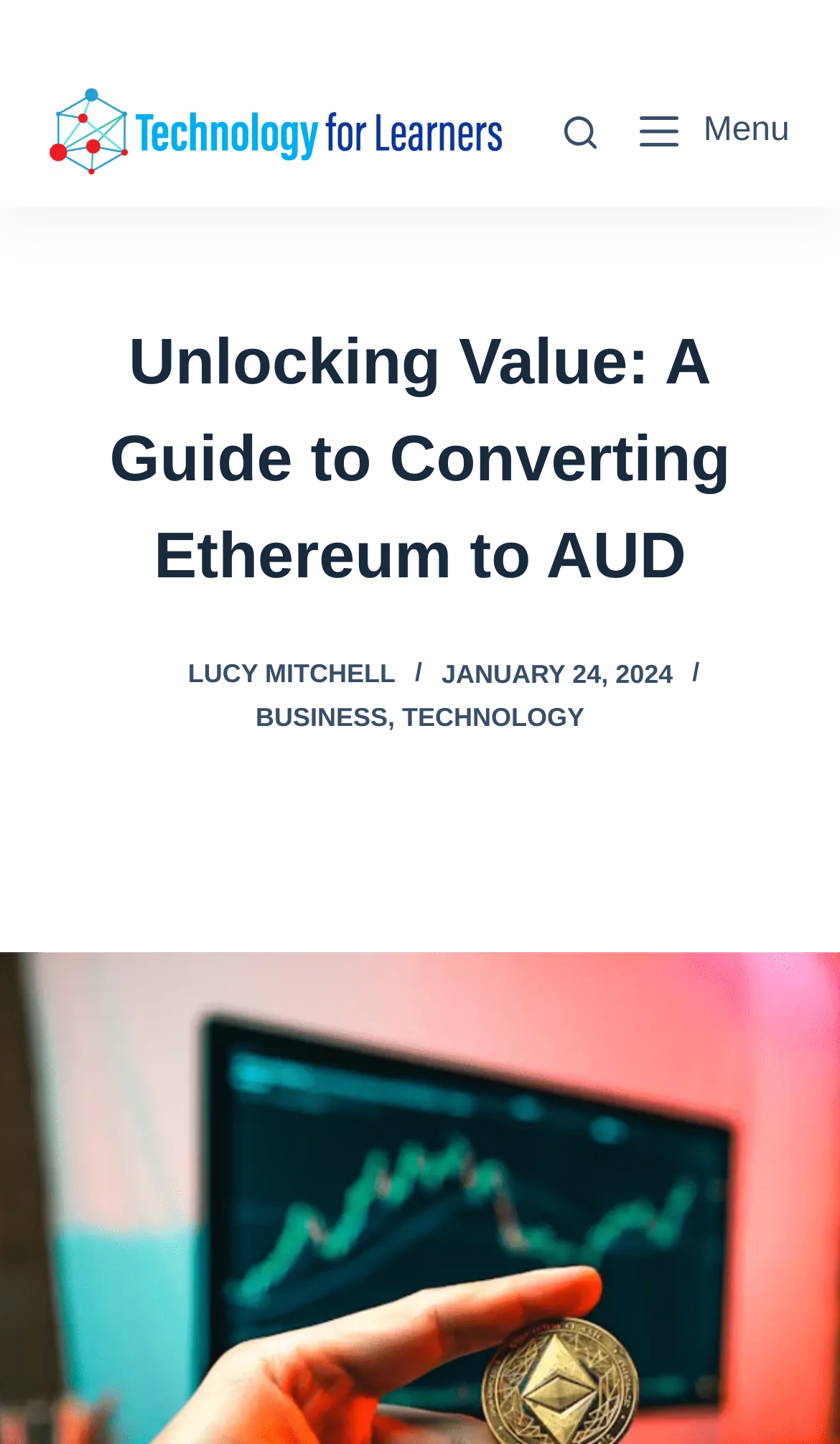Extract the heading text from the webpage.

Unlocking Value: A Guide to Converting Ethereum to AUD